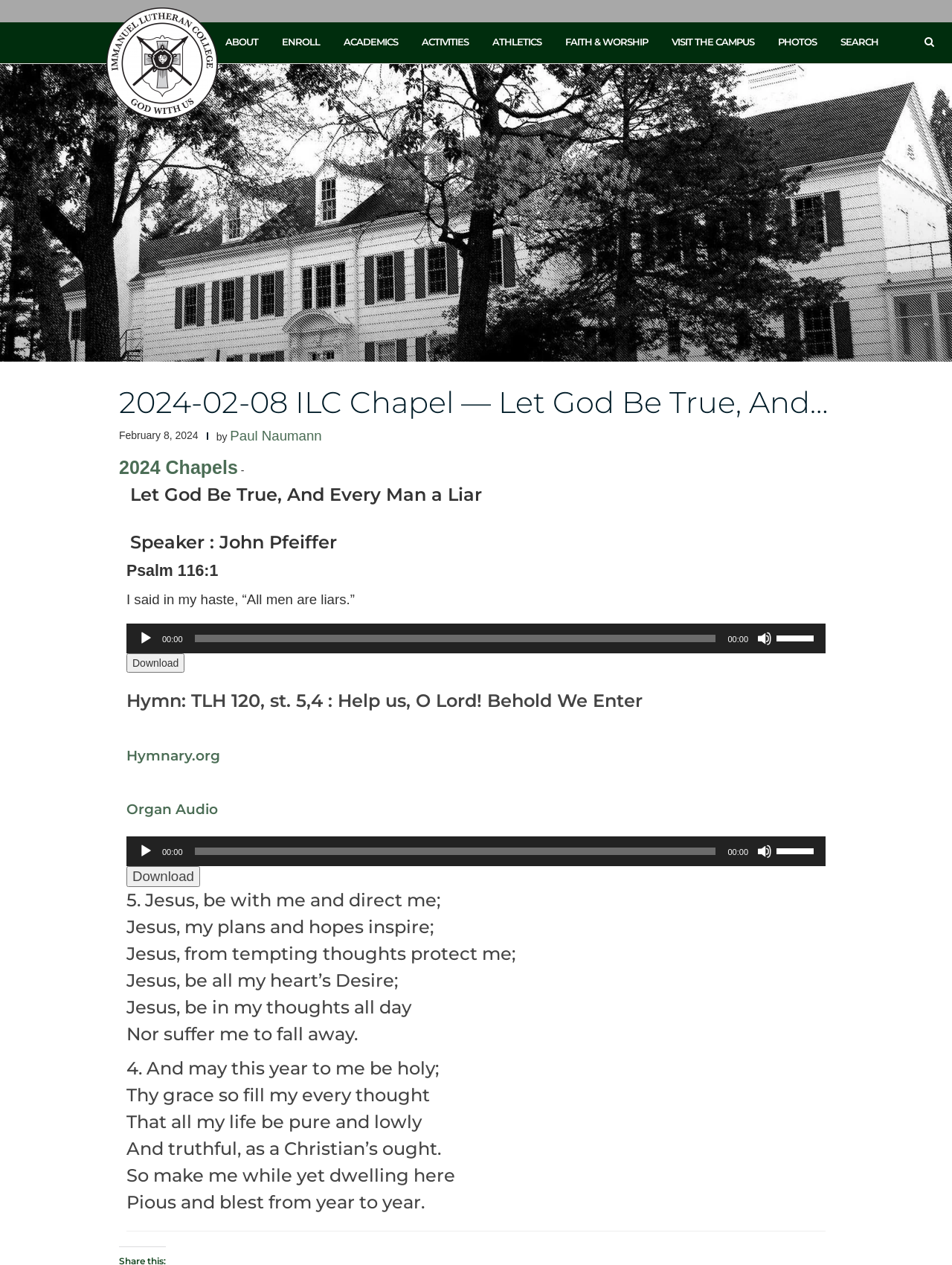Produce an extensive caption that describes everything on the webpage.

This webpage appears to be a chapel service webpage from Immanuel Lutheran High School, College, and Seminary. At the top left corner, there is an image of the school's logo. Below the logo, there are seven links to different sections of the website, including "ABOUT", "ENROLL", "ACADEMICS", "ACTIVITIES", "ATHLETICS", "FAITH & WORSHIP", and "VISIT THE CAMPUS".

The main content of the webpage is a chapel service titled "Let God Be True, And Every Man a Liar" dated February 8, 2024, with a speaker named John Pfeiffer. The service is based on Psalm 116:1, which is quoted on the page. There are two audio players on the page, one for the chapel service and another for the hymn "TLH 120, st. 5,4 : Help us, O Lord! Behold We Enter". Each audio player has play, mute, and volume control buttons, as well as a time slider and a download button.

Below the audio players, there are several paragraphs of text, which appear to be the lyrics of the hymn. The text is divided into stanzas, with each stanza having four lines. The webpage also includes links to "Hymnary.org" and "Organ Audio".

At the bottom of the page, there is a horizontal separator line, which separates the main content from the rest of the page.